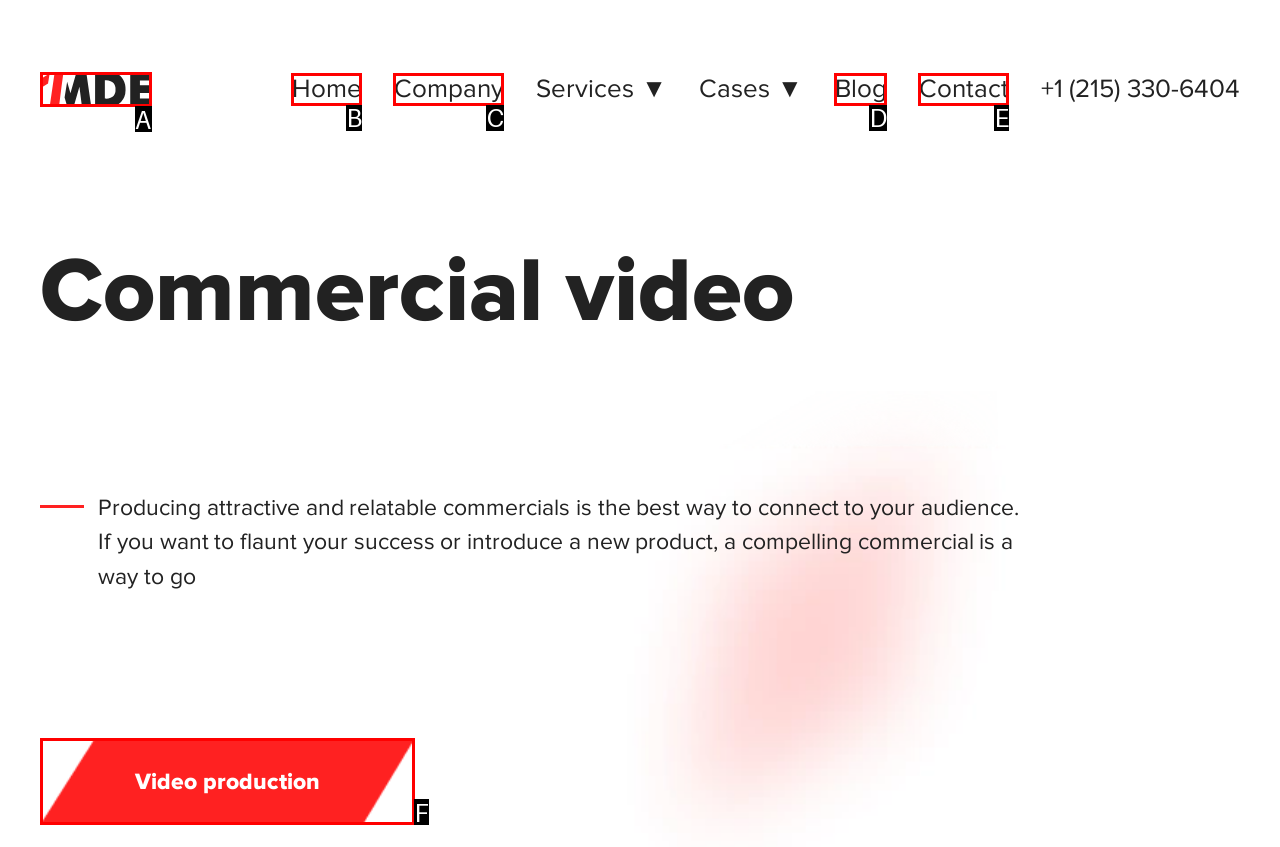Identify the option that corresponds to the description: parent_node: Home 
Provide the letter of the matching option from the available choices directly.

A